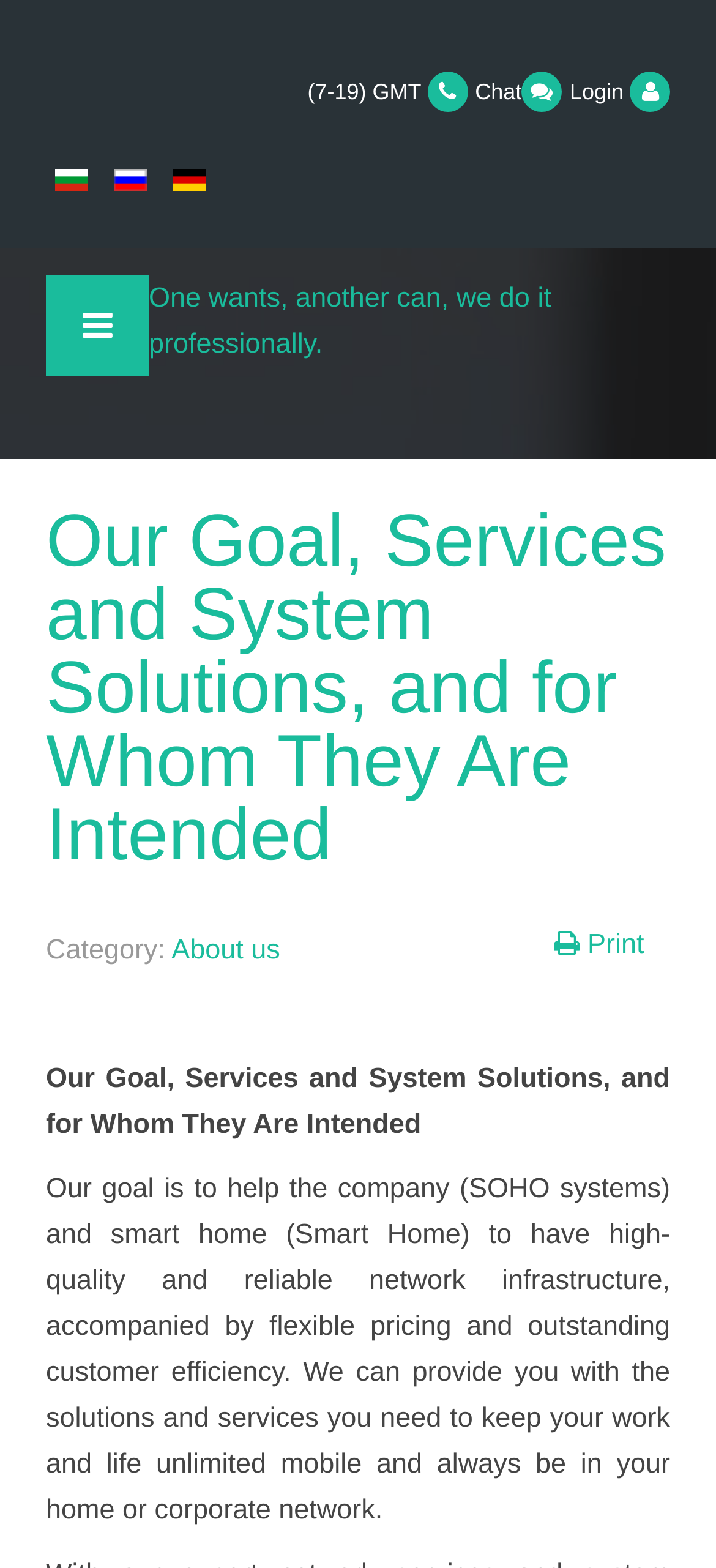Please identify the coordinates of the bounding box for the clickable region that will accomplish this instruction: "Login to the system".

[0.796, 0.048, 0.936, 0.068]